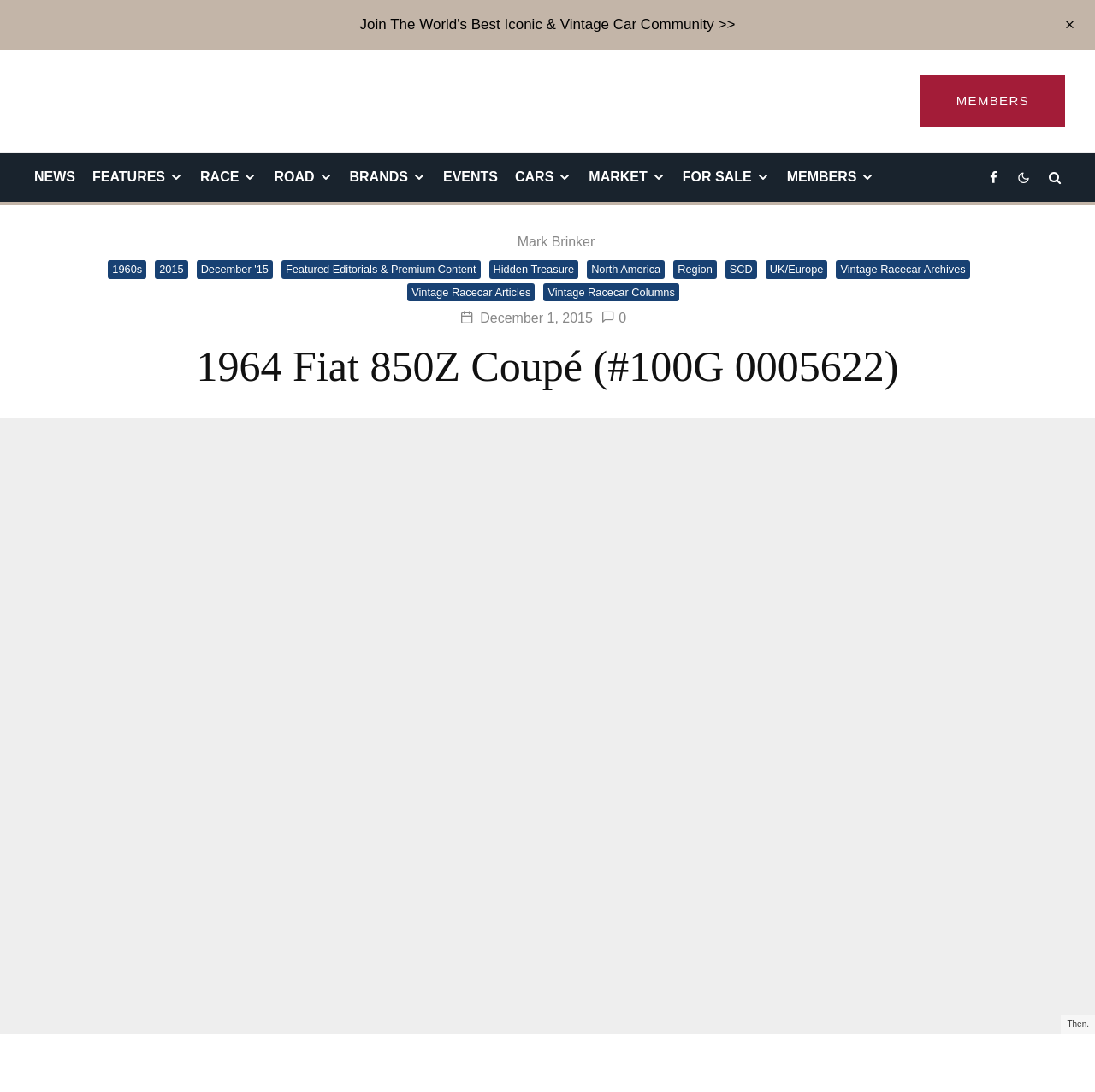Provide a comprehensive description of the webpage.

This webpage is about a 1964 Fiat 850Z Coupé with the identification number #100G 0005622. At the top, there is a link to "Join The World's Best Iconic & Vintage Car Community" followed by a series of links to different sections of the website, including "MEMBERS", "NEWS", "FEATURES", "RACE", "ROAD", "BRANDS", "EVENTS", "CARS", "MARKET", "FOR SALE", and social media links.

Below these links, there is a section with a series of links related to the car, including the decade "1960s", the year "2015", the month "December '15", and some featured editorials and premium content. There are also links to regions, such as "North America" and "UK/Europe", and to specific car-related topics, like "Vintage Racecar Archives" and "Vintage Racecar Articles".

To the right of these links, there is an image, and below it, there is a link to the author "Mark Brinker". Further down, there is a heading with the title of the car, "1964 Fiat 850Z Coupé (#100G 0005622)", which spans almost the entire width of the page.

At the bottom of the page, there is a timestamp "December 1, 2015", and a single word "Then."